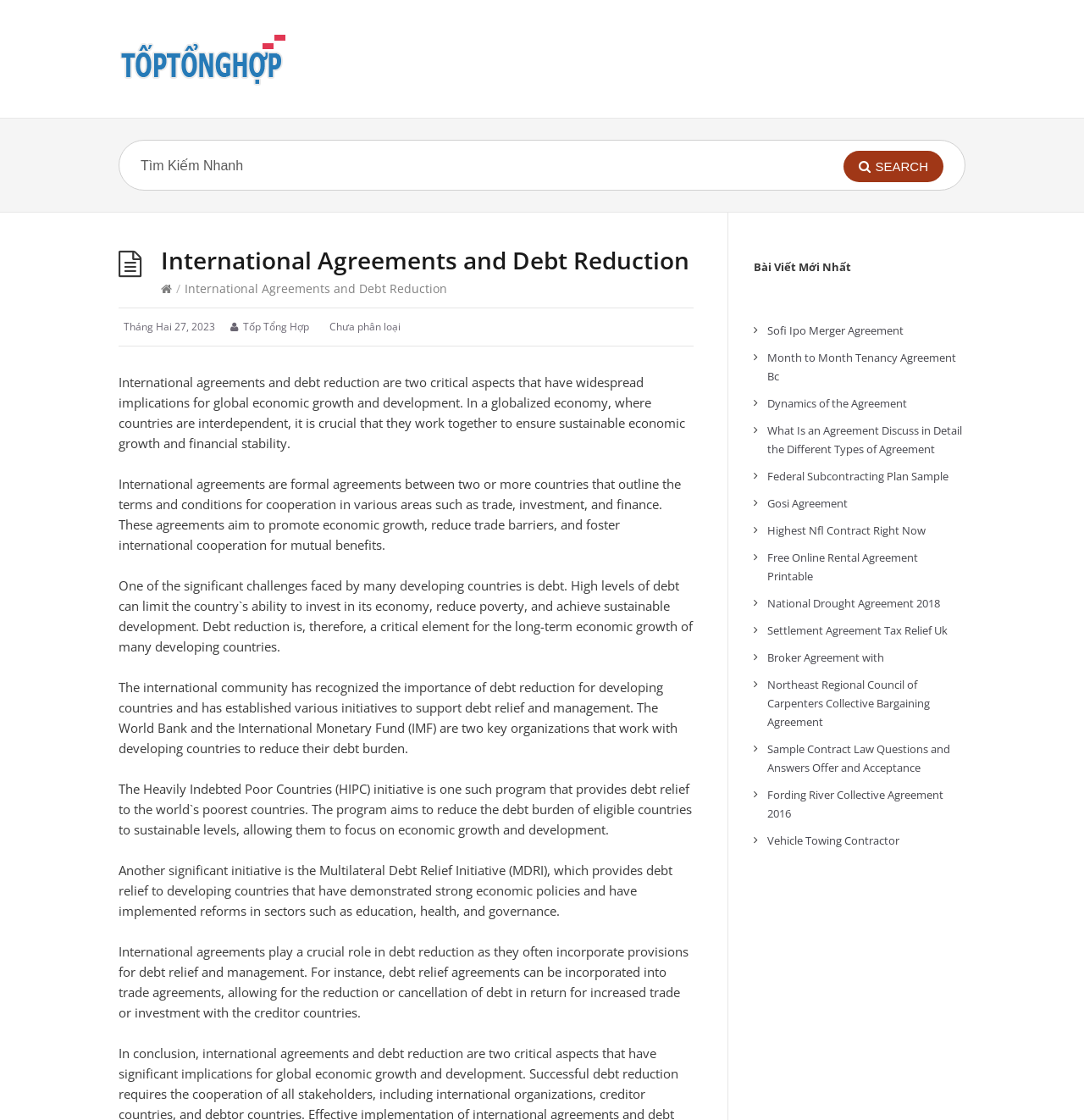Identify the bounding box coordinates for the element you need to click to achieve the following task: "Check the date of the article". The coordinates must be four float values ranging from 0 to 1, formatted as [left, top, right, bottom].

[0.114, 0.285, 0.198, 0.298]